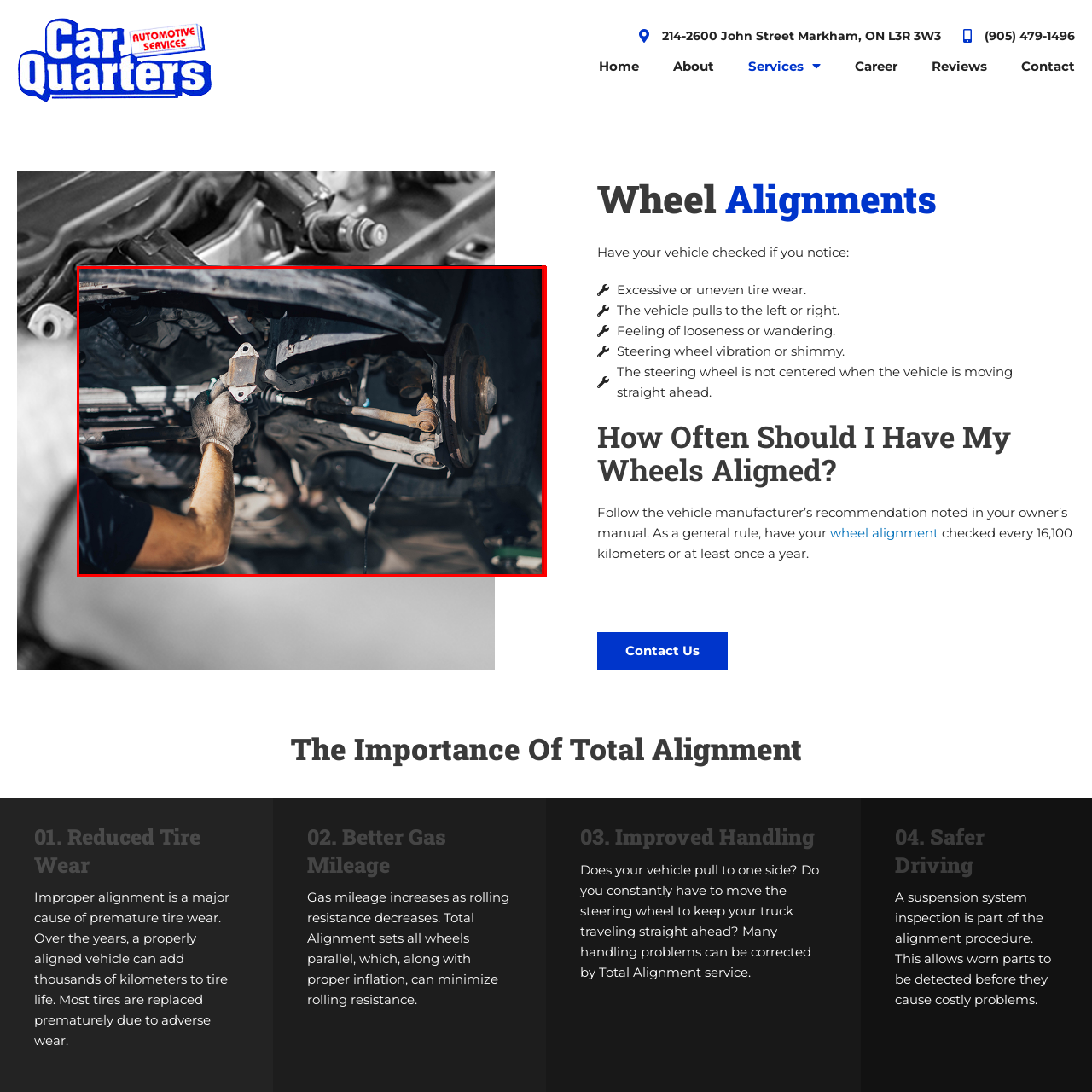Focus on the image surrounded by the red bounding box, please answer the following question using a single word or phrase: Why is wheel alignment important?

For safety and tire life